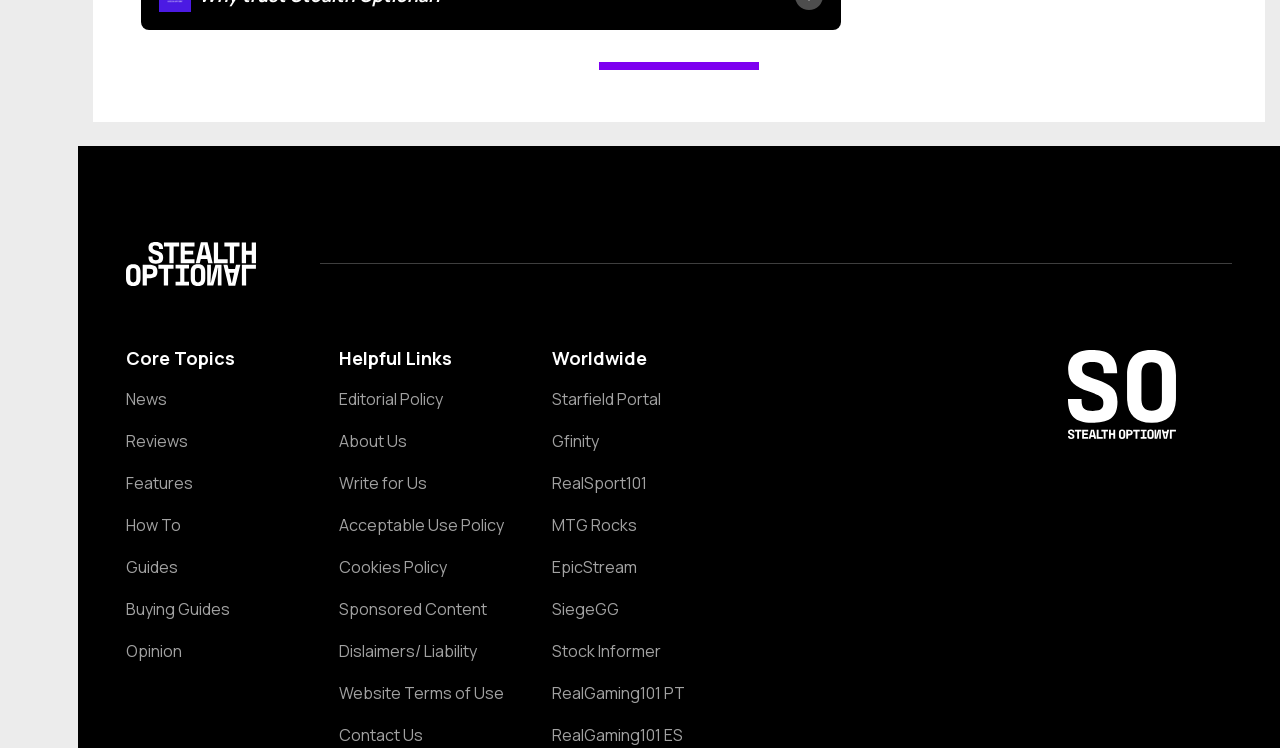Locate the bounding box coordinates of the clickable region necessary to complete the following instruction: "Read the 'Editorial Policy'". Provide the coordinates in the format of four float numbers between 0 and 1, i.e., [left, top, right, bottom].

[0.383, 0.228, 0.461, 0.254]